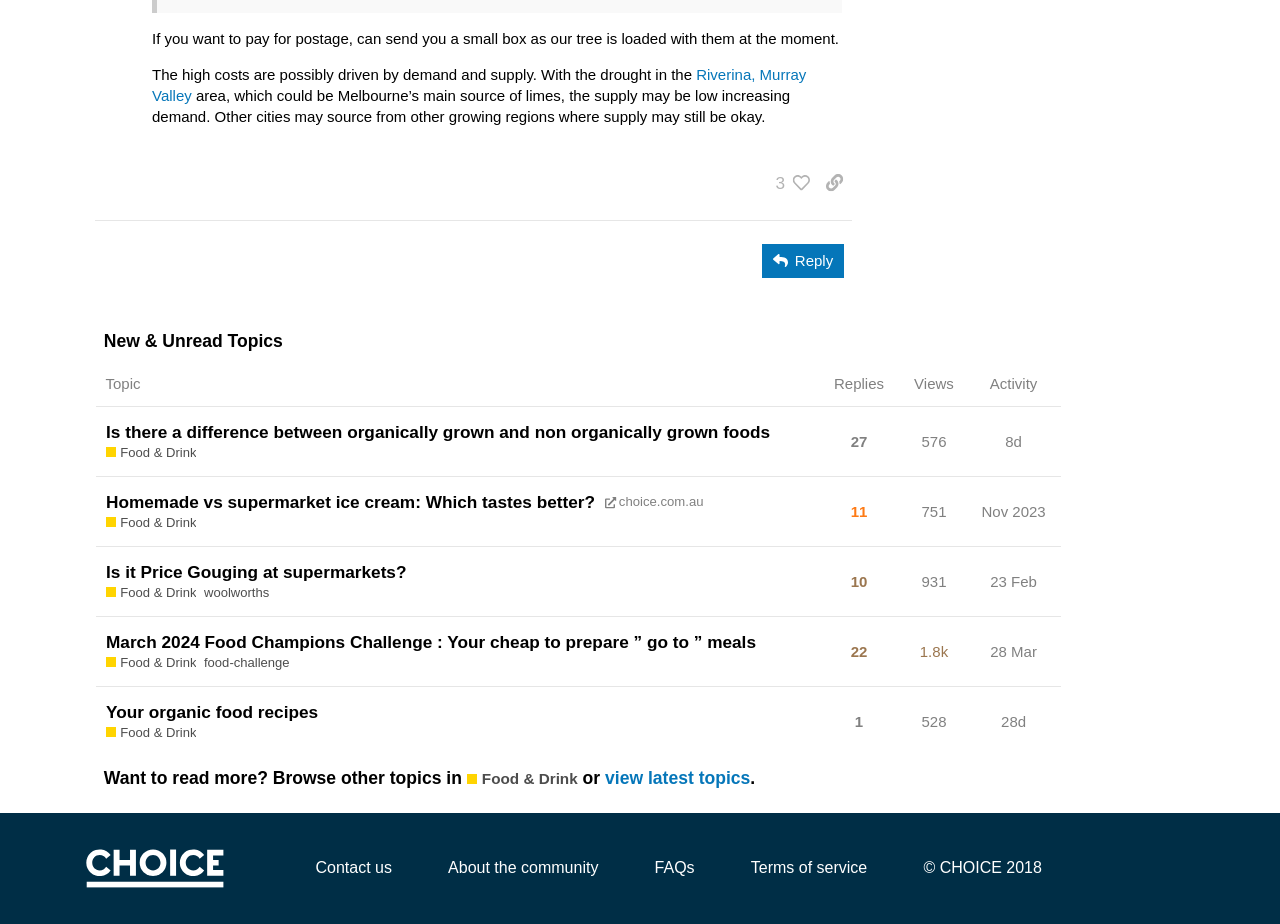Determine the bounding box coordinates of the target area to click to execute the following instruction: "Click the 'Reply' button."

[0.596, 0.264, 0.659, 0.301]